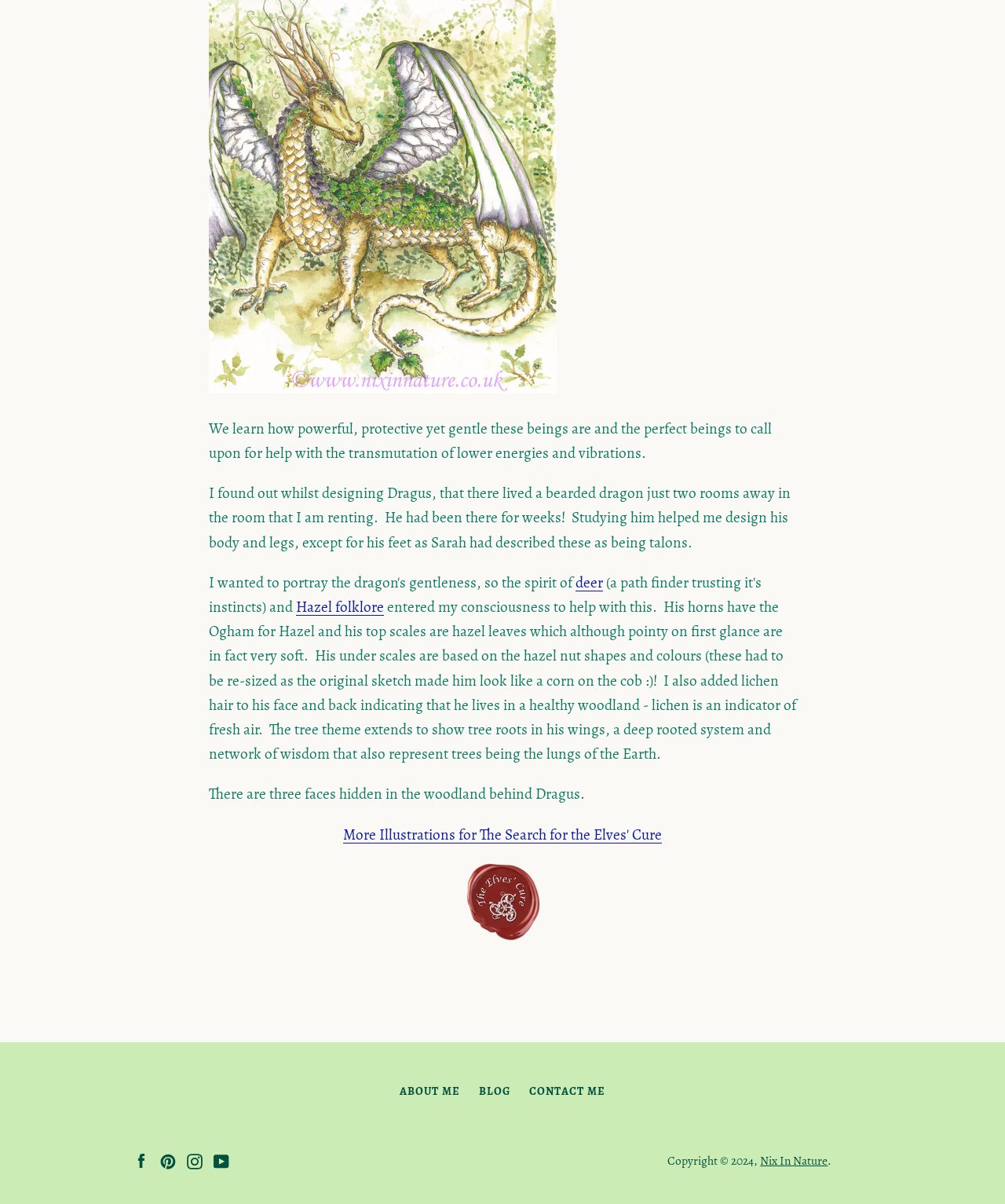Identify the coordinates of the bounding box for the element described below: "Blog". Return the coordinates as four float numbers between 0 and 1: [left, top, right, bottom].

[0.477, 0.861, 0.508, 0.874]